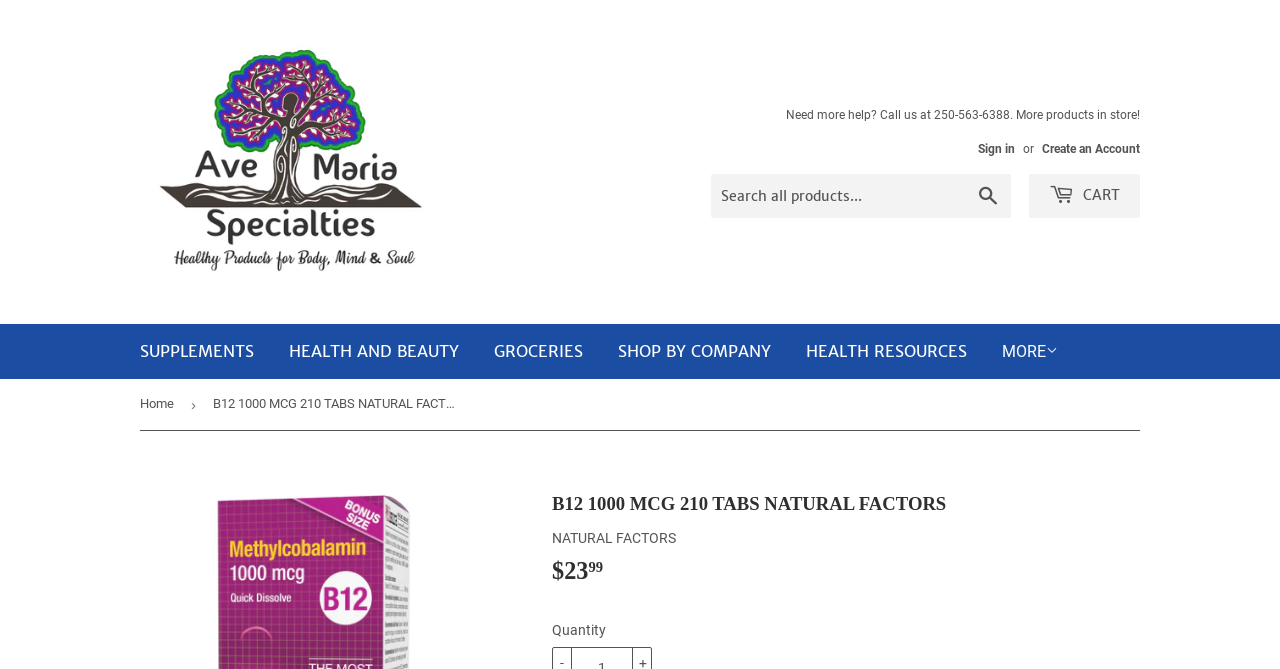What is the category of the product?
Answer the question with as much detail as possible.

I found the category by looking at the top navigation menu, where it lists different categories, and the product is under the SUPPLEMENTS category.